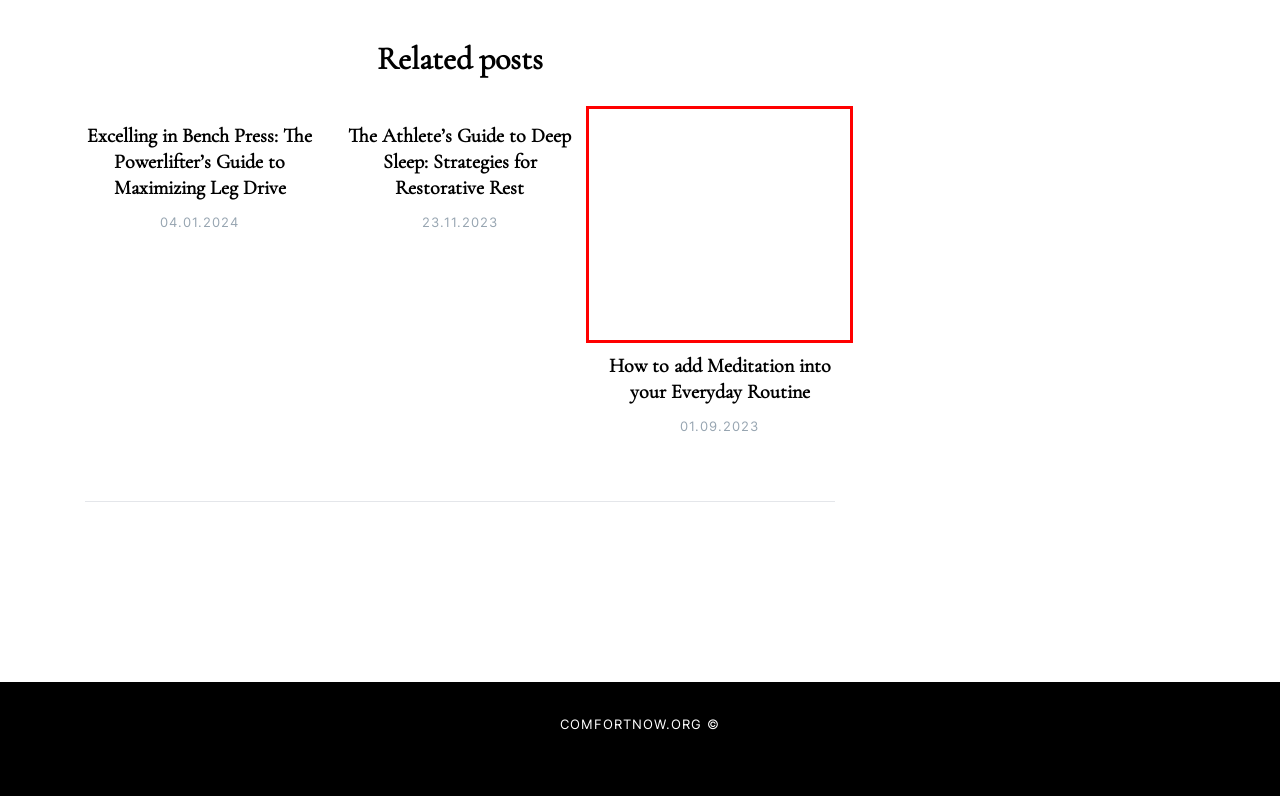You have a screenshot of a webpage with a red bounding box around an element. Choose the best matching webpage description that would appear after clicking the highlighted element. Here are the candidates:
A. The Athlete’s Guide to Deep Sleep: Strategies for Restorative Rest – Comfort Now
B. Tenniscore Is Having A Moment: 15 New-Ins For Summer Court Style – Comfort Now
C. How to add Meditation into your Everyday Routine – Comfort Now
D. Excelling in Bench Press: The Powerlifter’s Guide to Maximizing Leg Drive – Comfort Now
E. What Is The Best Way To Lose Weight? - Kafui Fitness
F. Blog – Comfort Now
G. The Yoga Teacher’s Survival Guide Book Launch and Panel – Comfort Now
H. Home page - Kafui Fitness

C